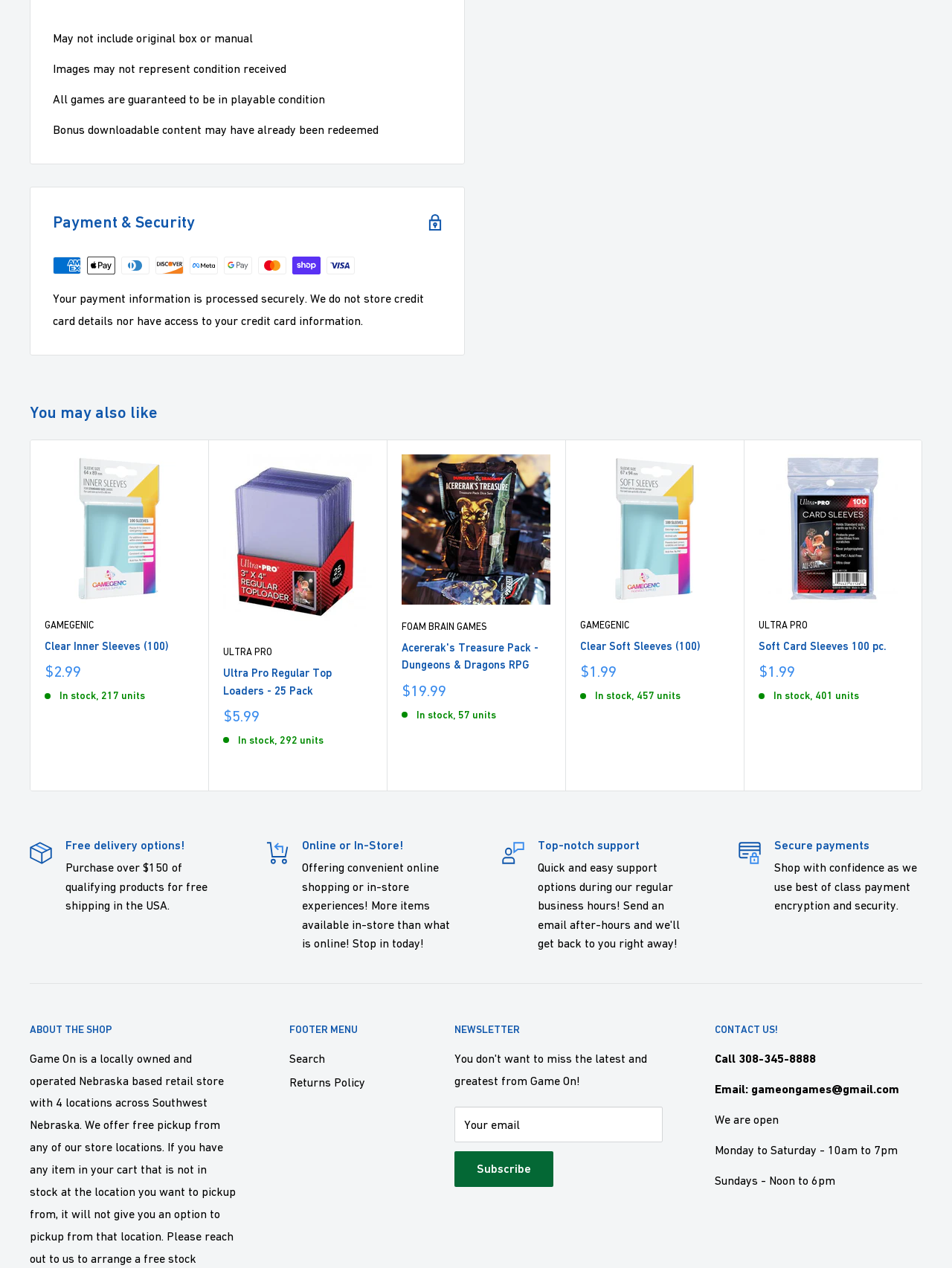Please locate the bounding box coordinates of the element that should be clicked to achieve the given instruction: "Search for products".

[0.304, 0.825, 0.422, 0.844]